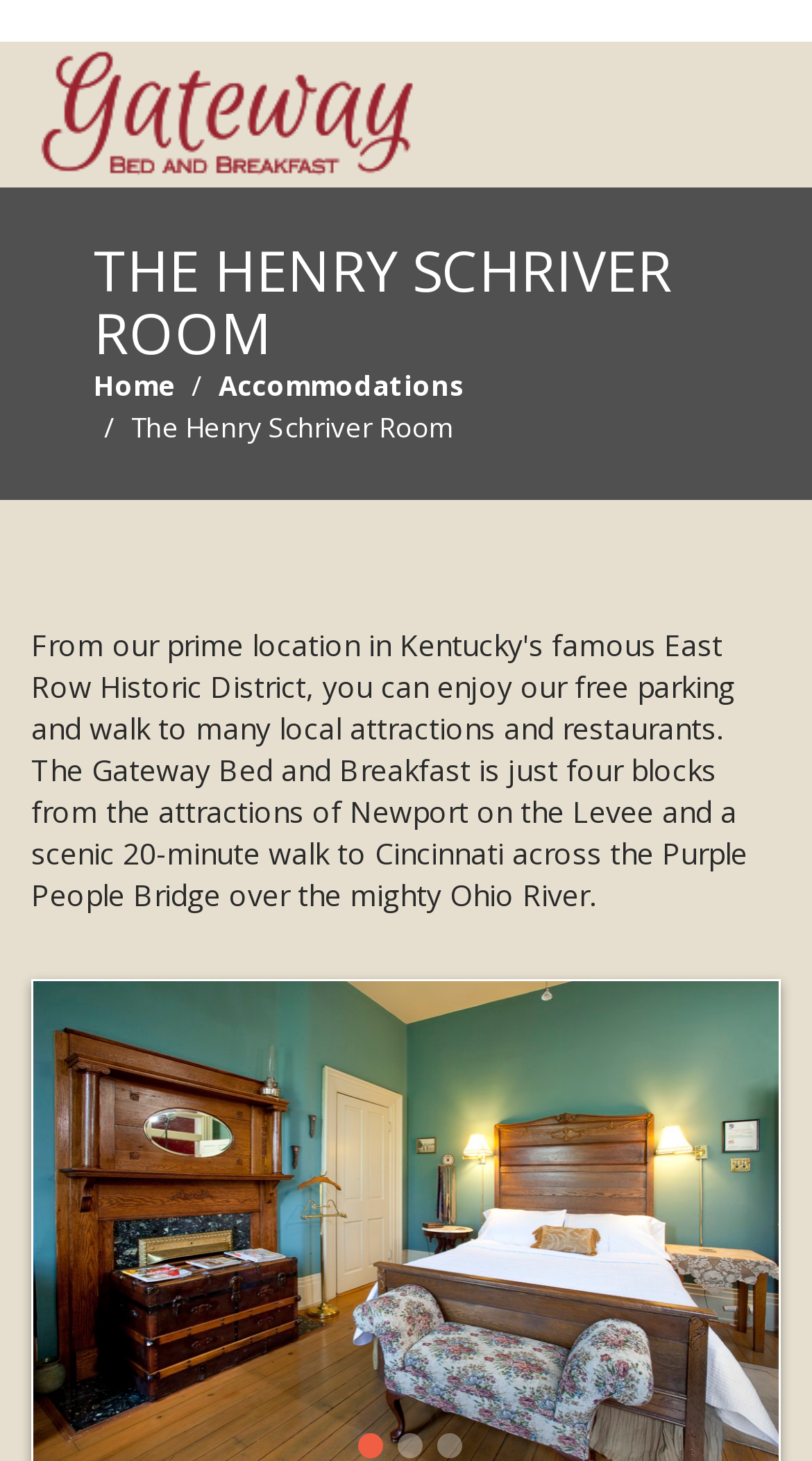Detail the various sections and features of the webpage.

The webpage is about the Gateway Bed and Breakfast, located in Newport, Kentucky. At the top left of the page, there is a link and an image with the same name, "Gateway Bed and Breakfast, Newport, Kentucky". On the top right, there is a button with no text. 

Below the image, there is a heading "THE HENRY SCHRIVER ROOM" in the middle of the page. Under this heading, there are three links: "Home", "Accommodations", and "The Henry Schriver Room", arranged from left to right.

Further down the page, there is a paragraph describing the location of the bed and breakfast. It mentions that the establishment is situated in the East Row Historic District, within walking distance to local attractions and restaurants, including Newport on the Levee, and a 20-minute walk to Cincinnati across the Purple People Bridge over the Ohio River.